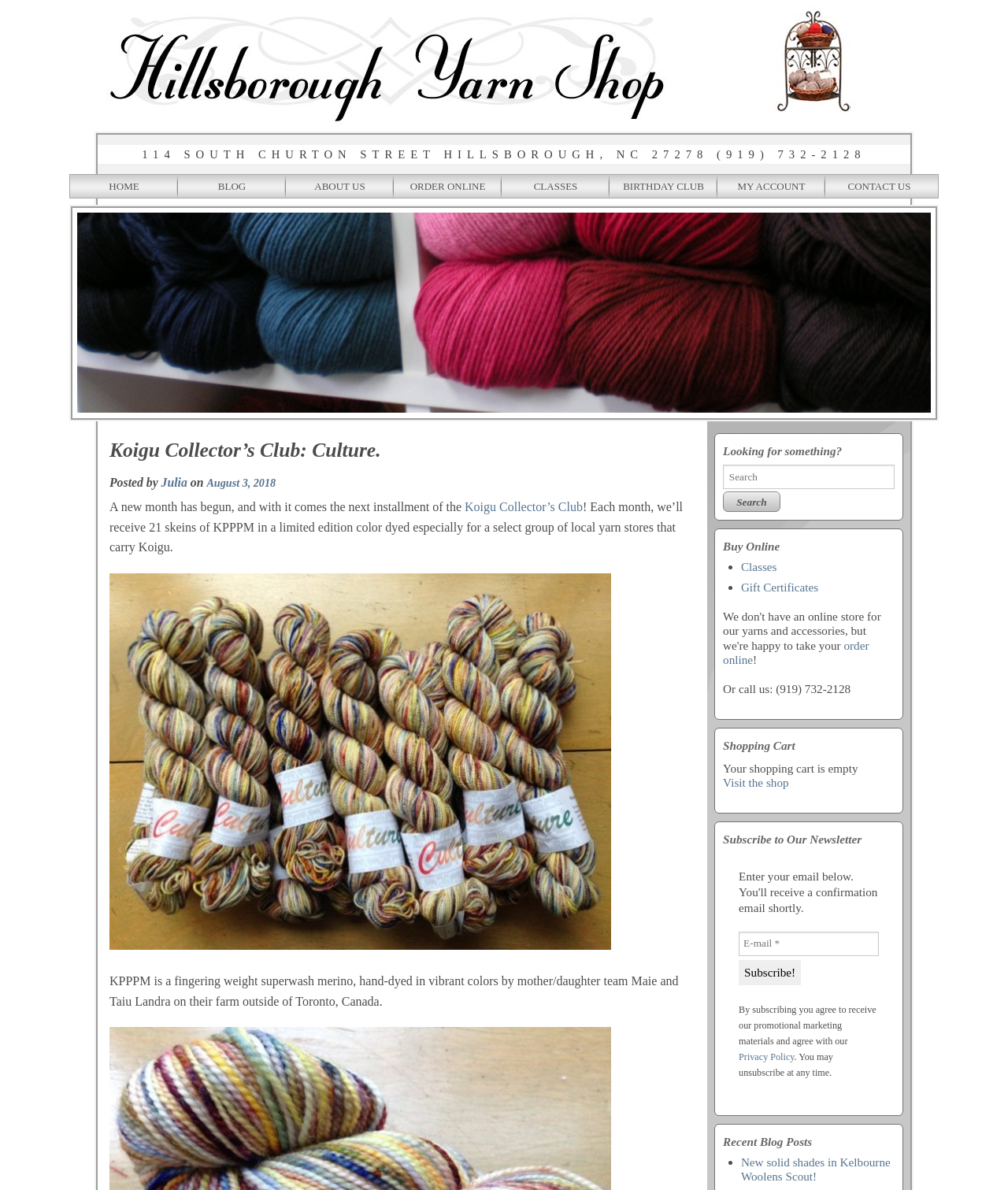How many skeins of KPPPM are received each month?
Utilize the information in the image to give a detailed answer to the question.

I found the number of skeins by reading the static text element that describes the Koigu Collector's Club, which states that 'each month, we’ll receive 21 skeins of KPPPM'.